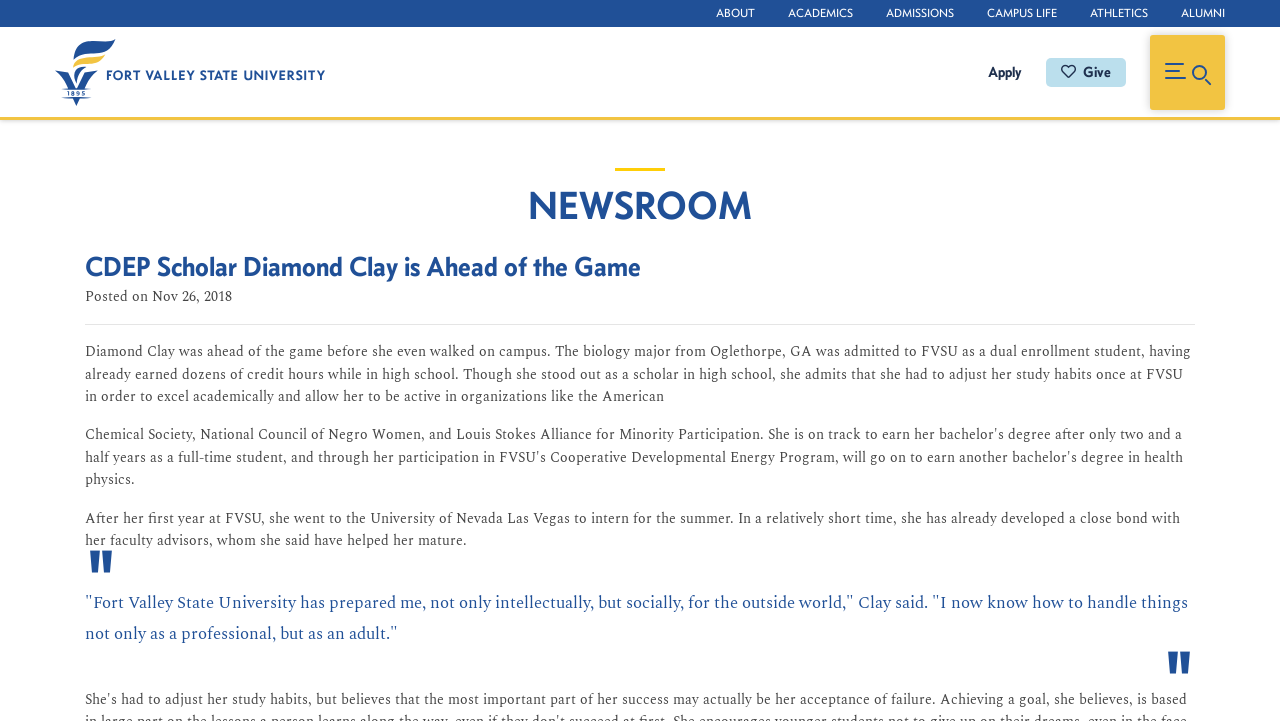Write a detailed summary of the webpage.

The webpage is the Newsroom section of Fort Valley State University's website, featuring a main navigation menu at the top with links to various university pages, including About, Academics, Admissions, Campus Life, Athletics, and Alumni. Below the navigation menu, there is a university logo and a link to the university's main page.

The main content of the page is an article about a student, Diamond Clay, who is a CDEP Scholar. The article's title, "CDEP Scholar Diamond Clay is Ahead of the Game", is prominently displayed, followed by a posted date, "Nov 26, 2018". The article itself is divided into paragraphs, describing Diamond Clay's academic achievements and her experiences at Fort Valley State University.

There are several calls-to-action on the page, including links to "Apply" and "Give" to the university, as well as a button to toggle the main menu. The page also features a horizontal separator line, separating the article from the rest of the content.

At the bottom of the page, there is a blockquote with a quote from Diamond Clay, praising the university for preparing her intellectually and socially for the outside world.